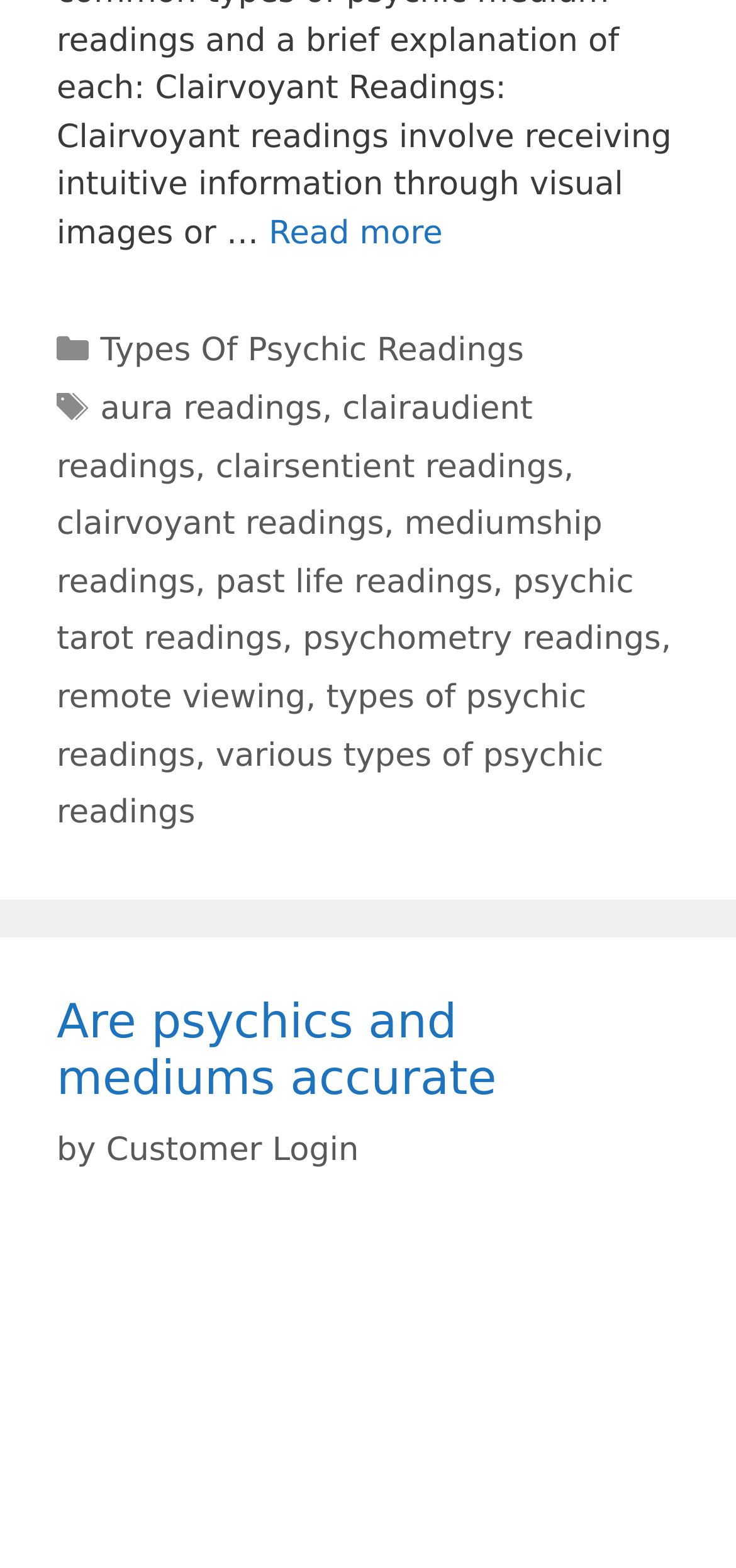Give a concise answer of one word or phrase to the question: 
What is the author of the article?

Unknown